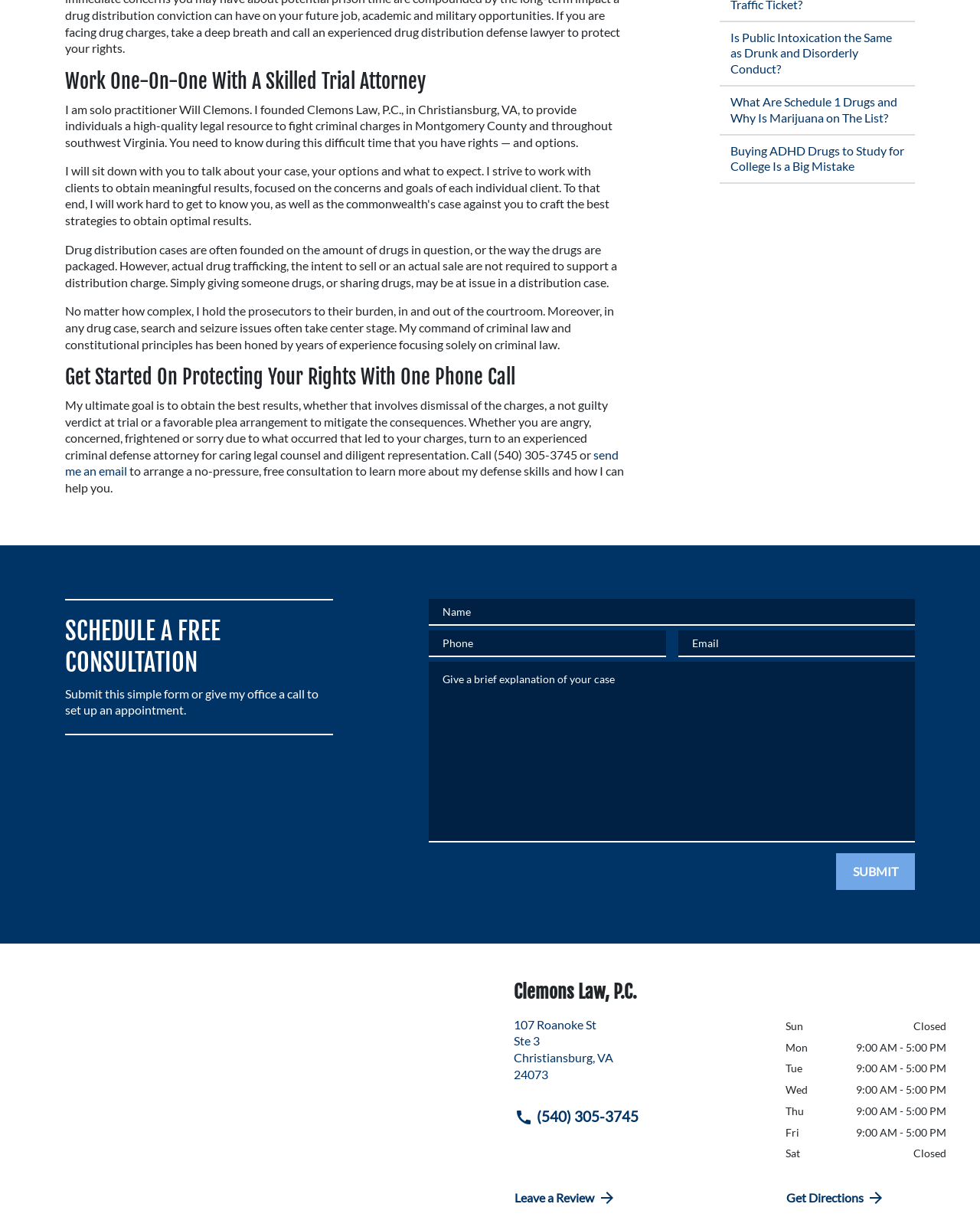Bounding box coordinates are specified in the format (top-left x, top-left y, bottom-right x, bottom-right y). All values are floating point numbers bounded between 0 and 1. Please provide the bounding box coordinate of the region this sentence describes: Leave a Review

[0.524, 0.972, 0.778, 0.996]